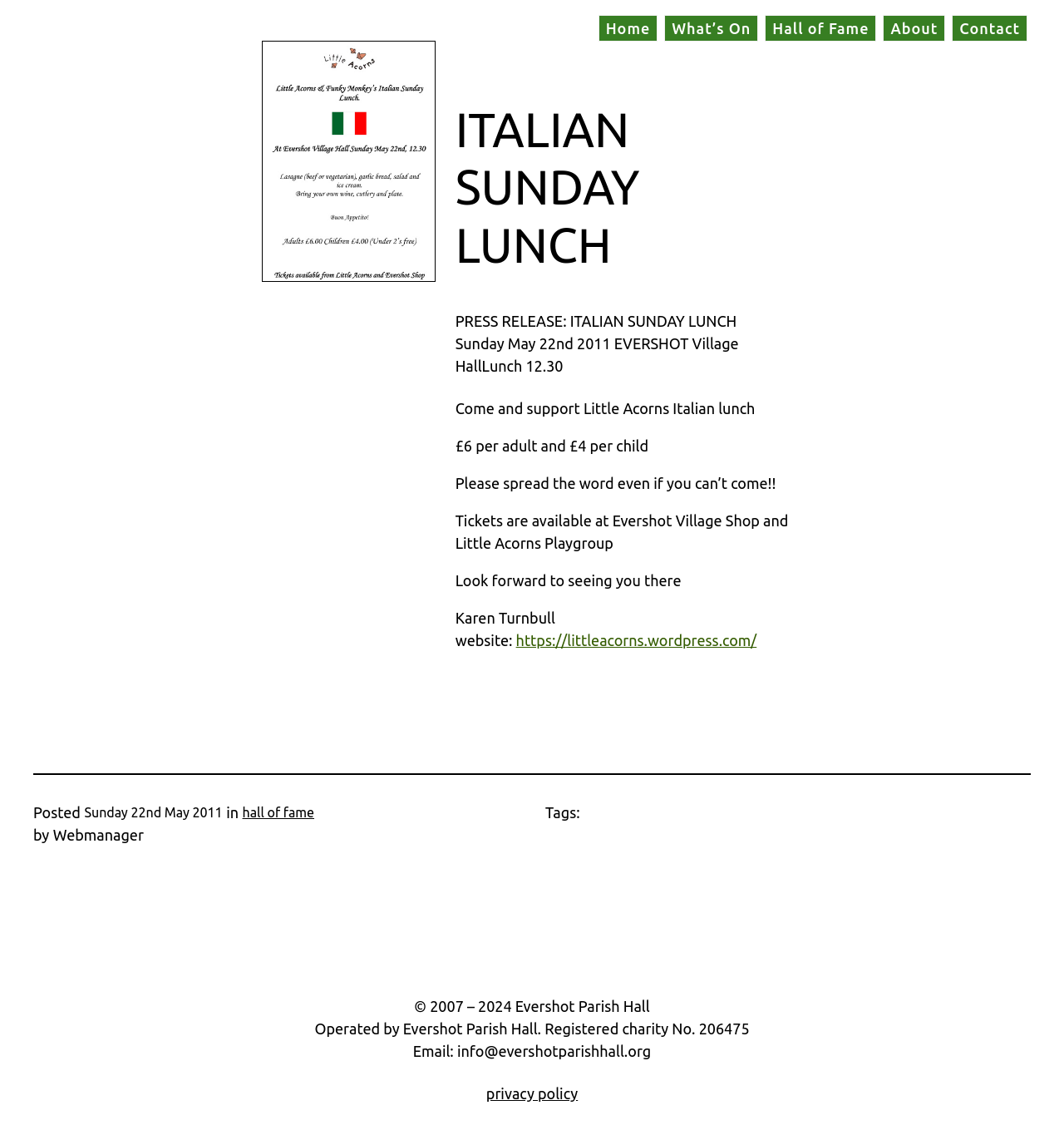Identify the bounding box coordinates for the region of the element that should be clicked to carry out the instruction: "Click the Home link". The bounding box coordinates should be four float numbers between 0 and 1, i.e., [left, top, right, bottom].

[0.559, 0.015, 0.621, 0.036]